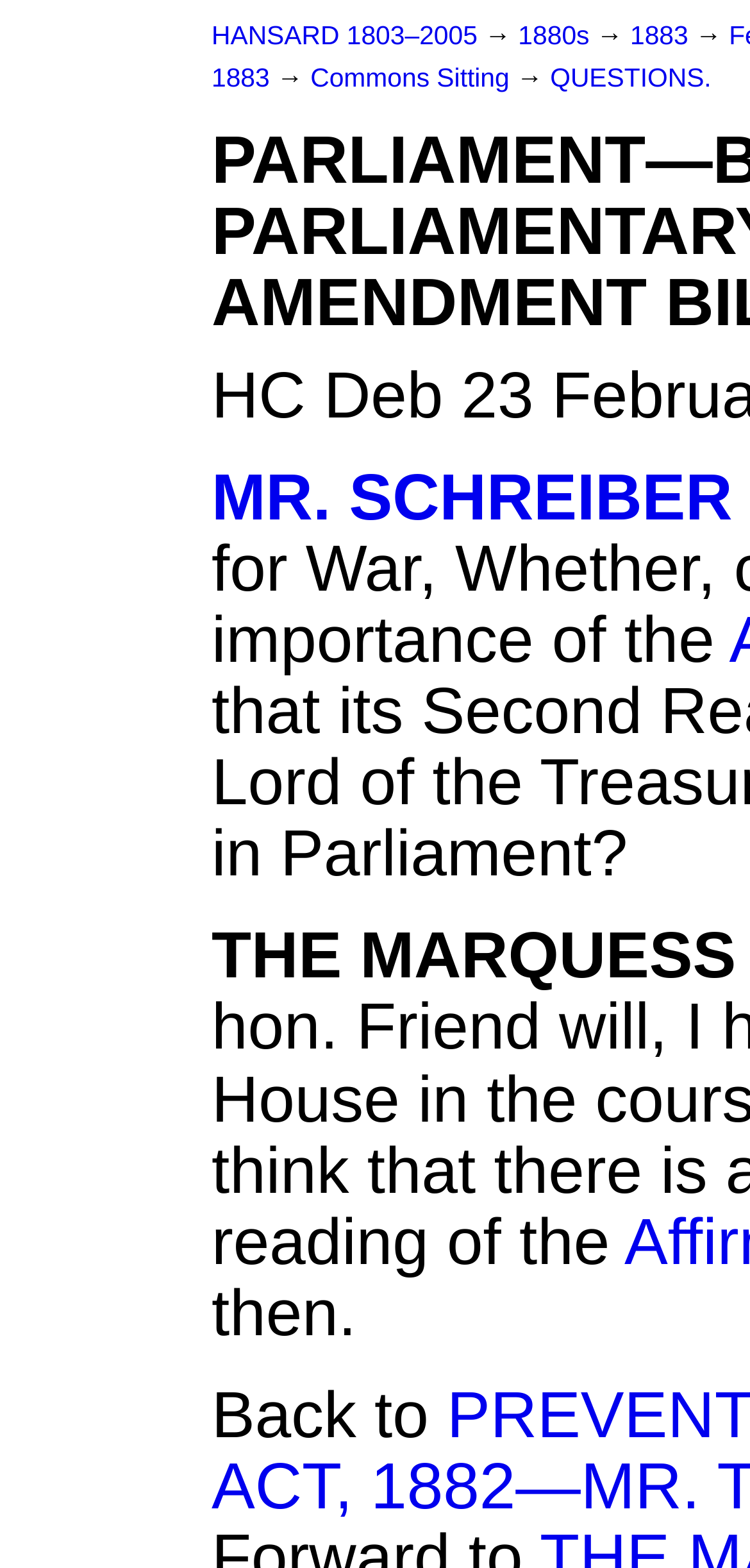Respond to the question below with a single word or phrase: What is the year linked after '1880s'?

1883